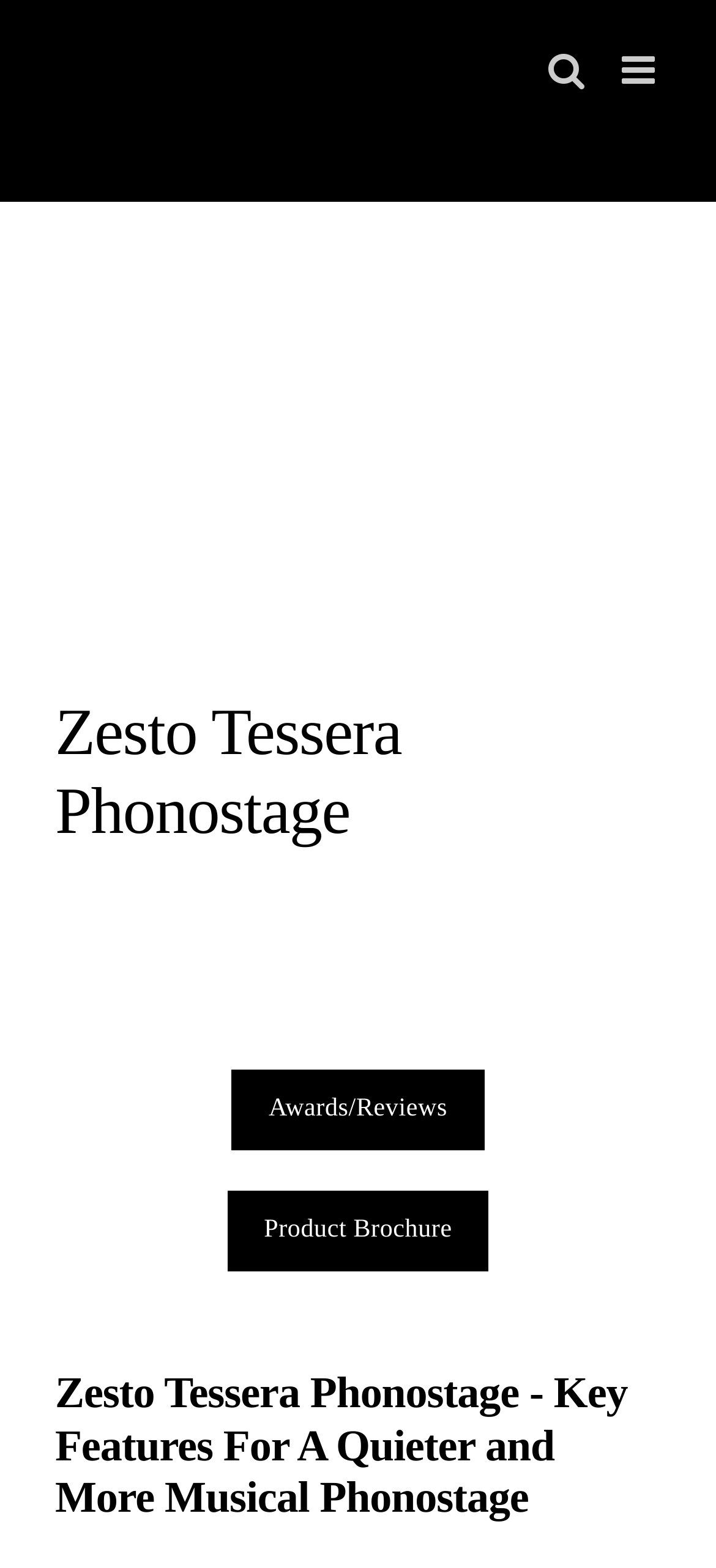Describe all the visual and textual components of the webpage comprehensively.

The webpage appears to be a product page for the "Zesto Tessera Phonostage", an analog audio amplifier and preamplifier. At the top right corner, there are two links: "Toggle mobile menu" and "Toggle mobile search". 

Below these links, there is a large image of the product, taking up most of the width of the page. Above the image, there is a heading with the product name "Zesto Tessera Phonostage". 

To the right of the image, there are two links: "Awards/Reviews" and "Product Brochure", which are positioned vertically, one below the other. 

Further down the page, there is another image, which appears to be a smaller version of the product image, but with additional text describing the product features. 

Finally, at the bottom of the page, there is a heading that summarizes the key features of the product, emphasizing its ability to provide a quieter and more musical phonostage experience.